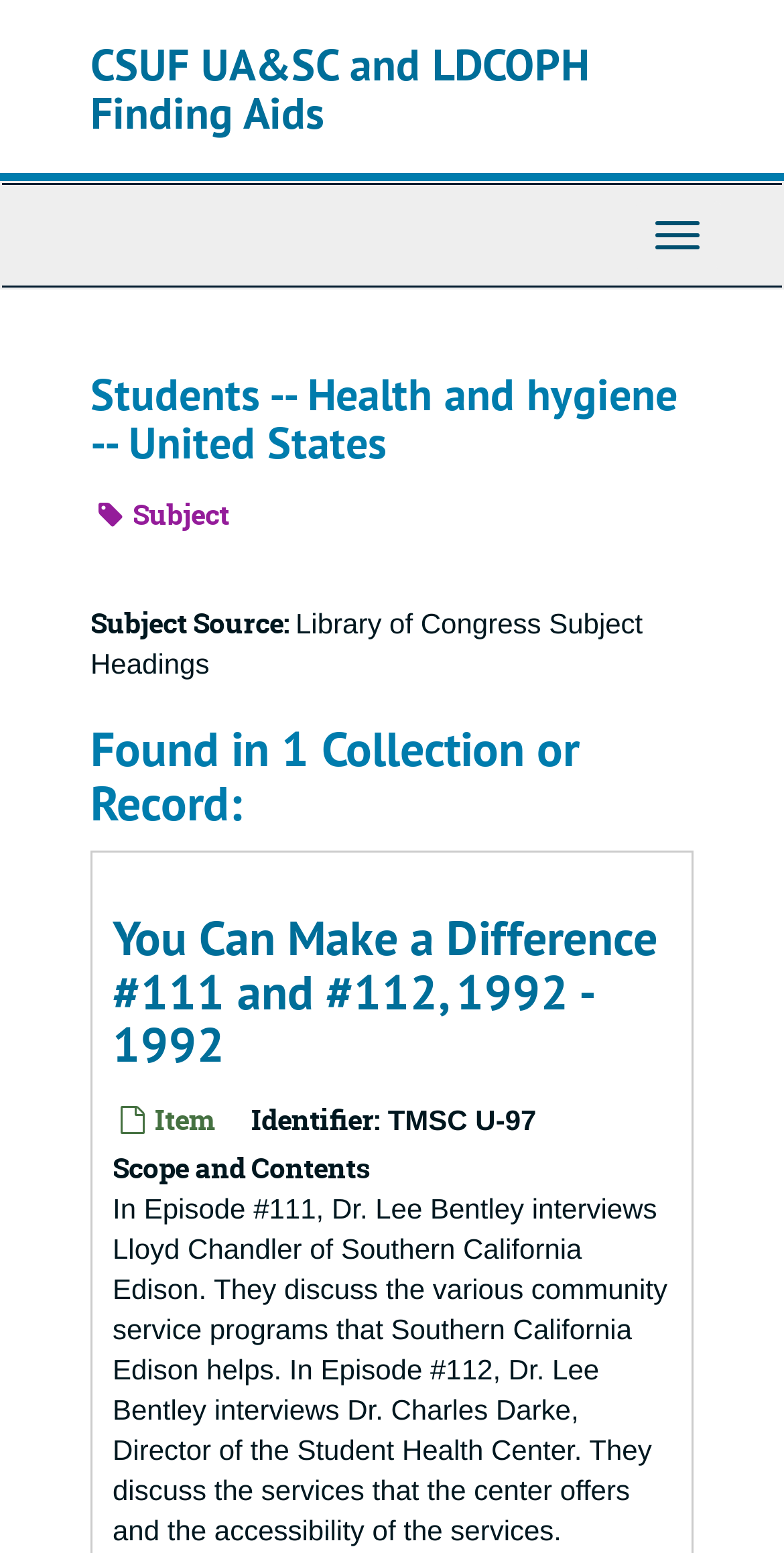Explain the webpage's design and content in an elaborate manner.

This webpage is about a finding aid for archival collections, specifically related to students, health, and hygiene in the United States. At the top, there is a heading that reads "CSUF UA&SC and LDCOPH Finding Aids" which is also a clickable link. Below this, there is a top-level navigation menu.

The main content of the page is divided into sections. The first section has a heading that reads "Students -- Health and hygiene -- United States". Below this, there is a label "Subject" followed by the text "Library of Congress Subject Headings". 

The next section has a heading that reads "Found in 1 Collection or Record:". Below this, there is a heading that reads "You Can Make a Difference #111 and #112, 1992 - 1992", which is also a clickable link. This section appears to be describing a specific archival collection.

Further down, there are several labels and text fields, including "Item", "Identifier:", and "Scope and Contents". The "Identifier:" field has the value "TMSC U-97". The "Scope and Contents" section has a lengthy description of the archival collection, including the topics discussed in two episodes of a program.

Overall, this webpage appears to be providing detailed metadata about a specific archival collection related to students, health, and hygiene in the United States.